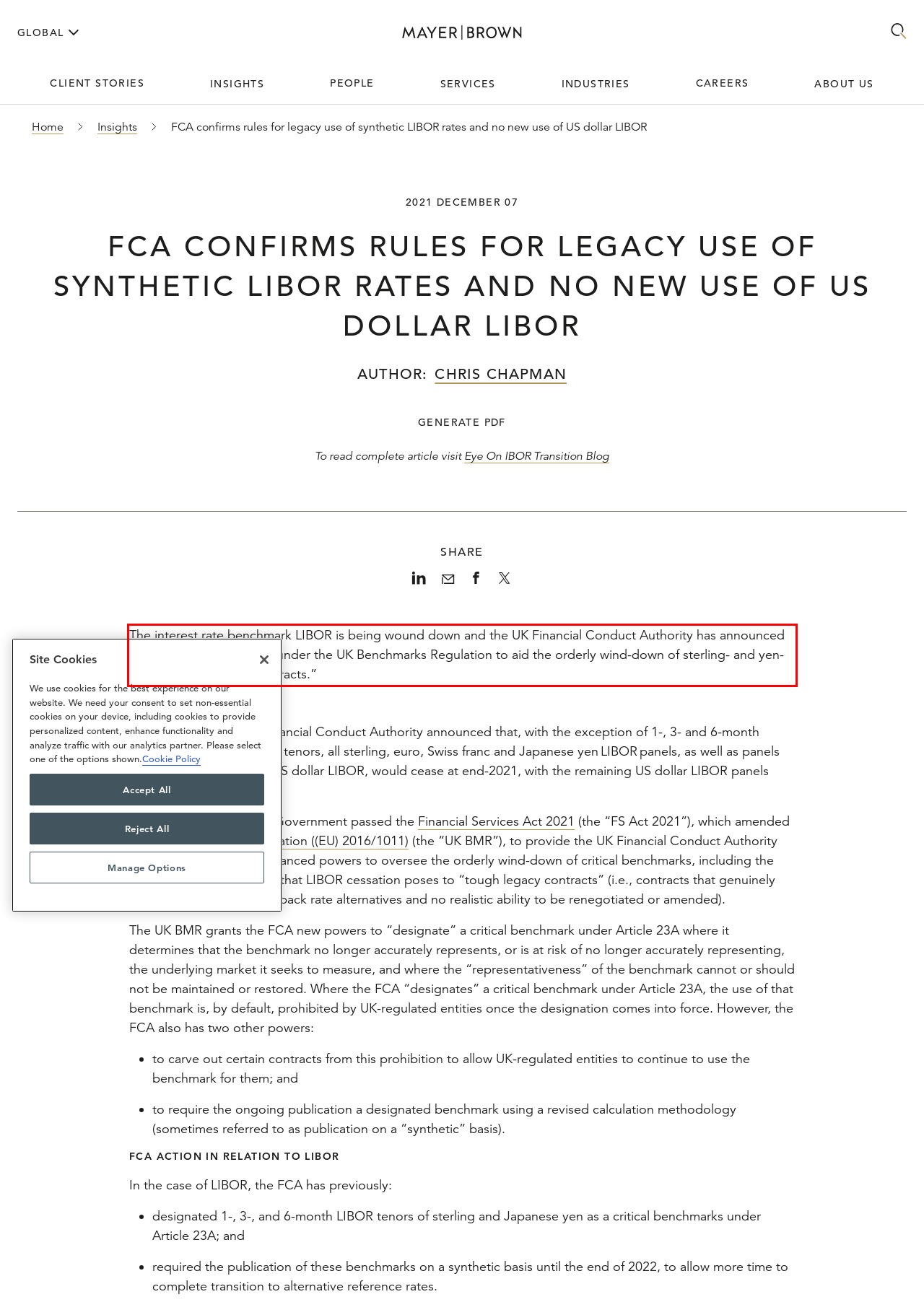Within the screenshot of a webpage, identify the red bounding box and perform OCR to capture the text content it contains.

The interest rate benchmark LIBOR is being wound down and the UK Financial Conduct Authority has announced how it will use its powers under the UK Benchmarks Regulation to aid the orderly wind-down of sterling- and yen-linked “tough legacy contracts.”